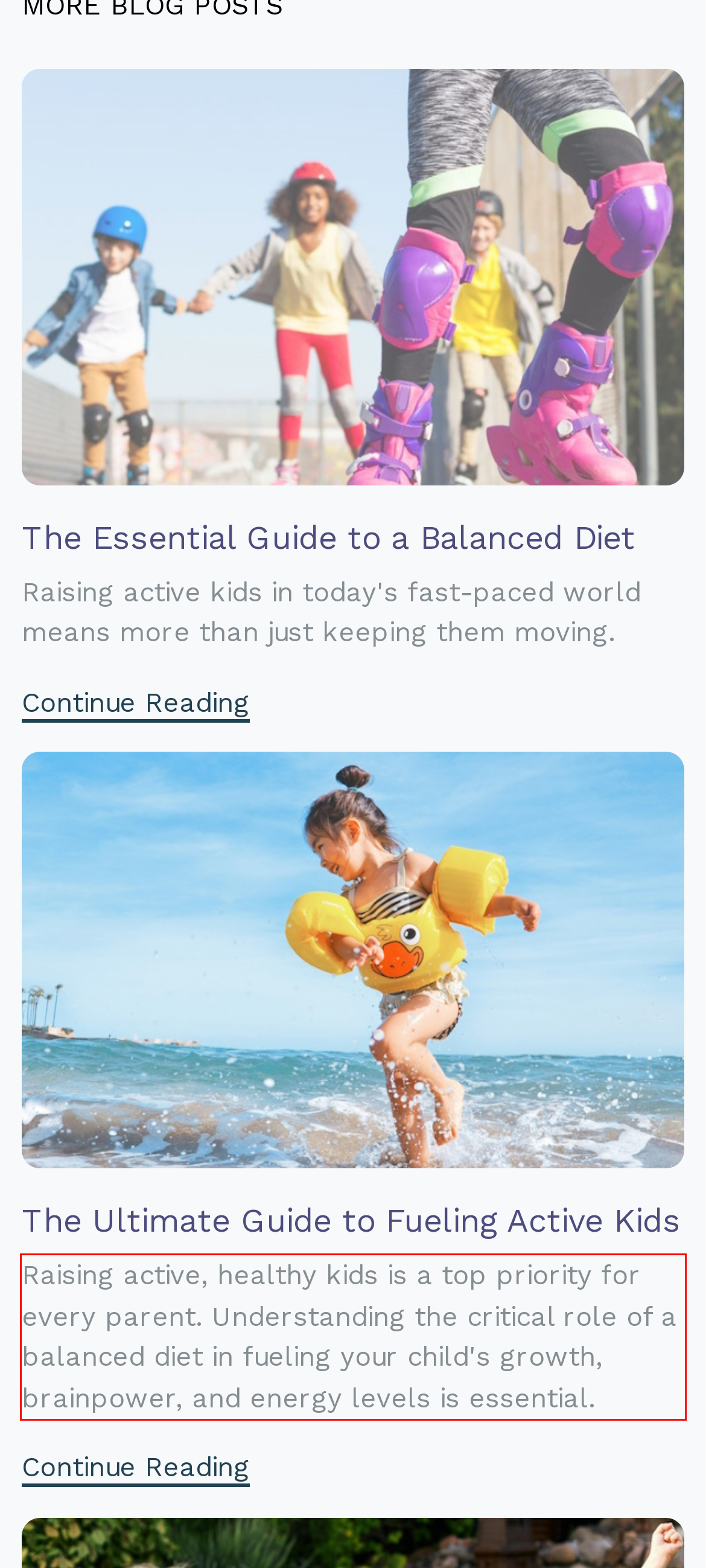Your task is to recognize and extract the text content from the UI element enclosed in the red bounding box on the webpage screenshot.

Raising active, healthy kids is a top priority for every parent. Understanding the critical role of a balanced diet in fueling your child's growth, brainpower, and energy levels is essential.